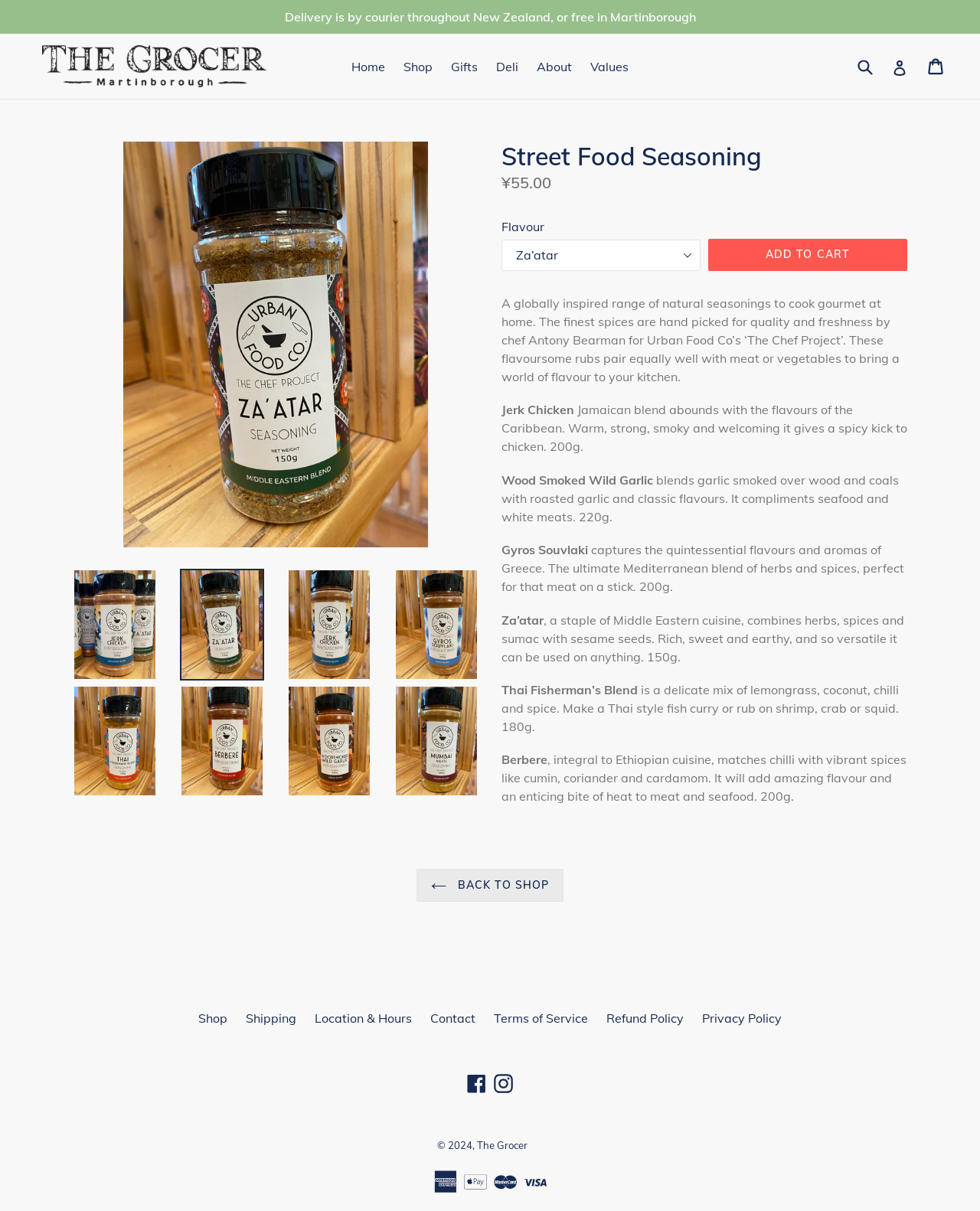Please identify the bounding box coordinates of the element's region that I should click in order to complete the following instruction: "Log in to your account". The bounding box coordinates consist of four float numbers between 0 and 1, i.e., [left, top, right, bottom].

[0.91, 0.042, 0.926, 0.067]